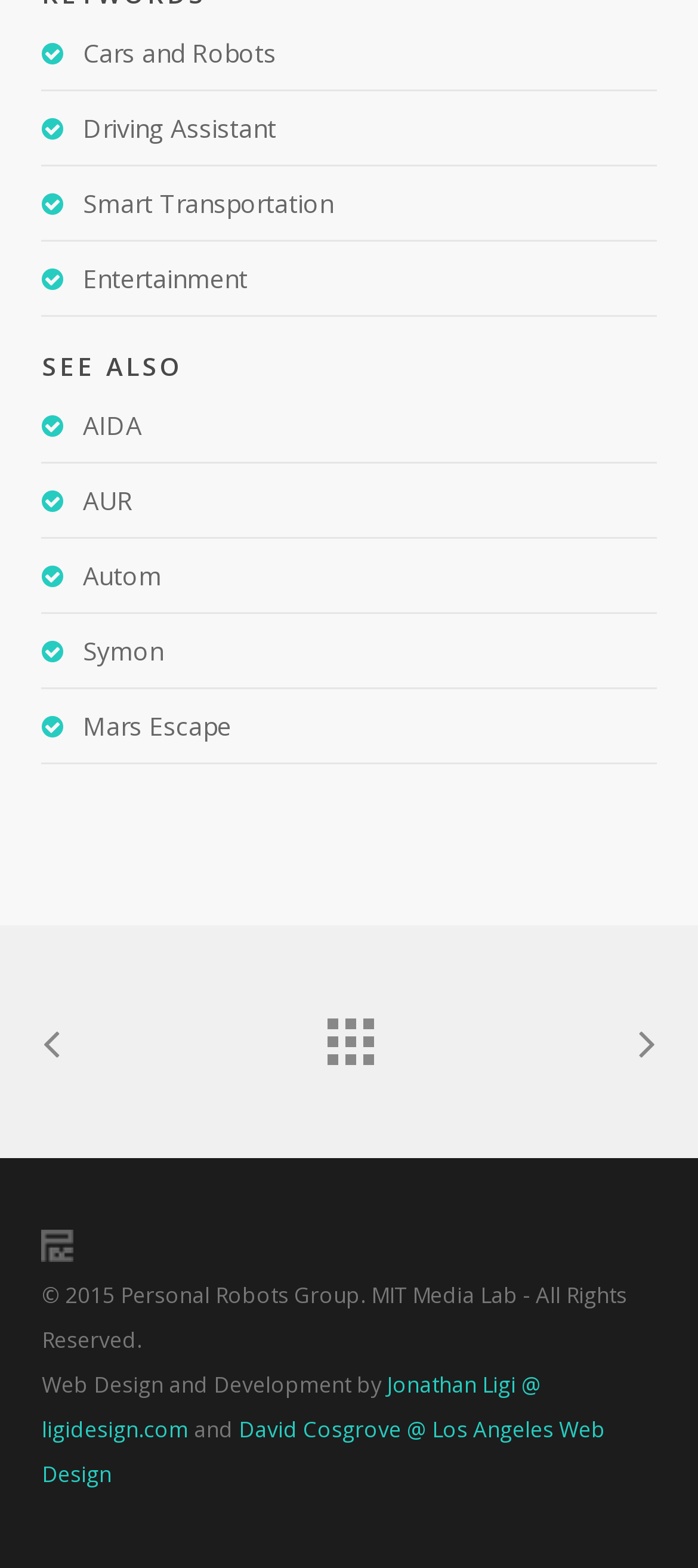Look at the image and answer the question in detail:
What is the copyright year of this website?

I found the answer by looking at the text '© 2015 Personal Robots Group. MIT Media Lab - All Rights Reserved.' at the bottom of the webpage, which suggests that the copyright year of this website is 2015.